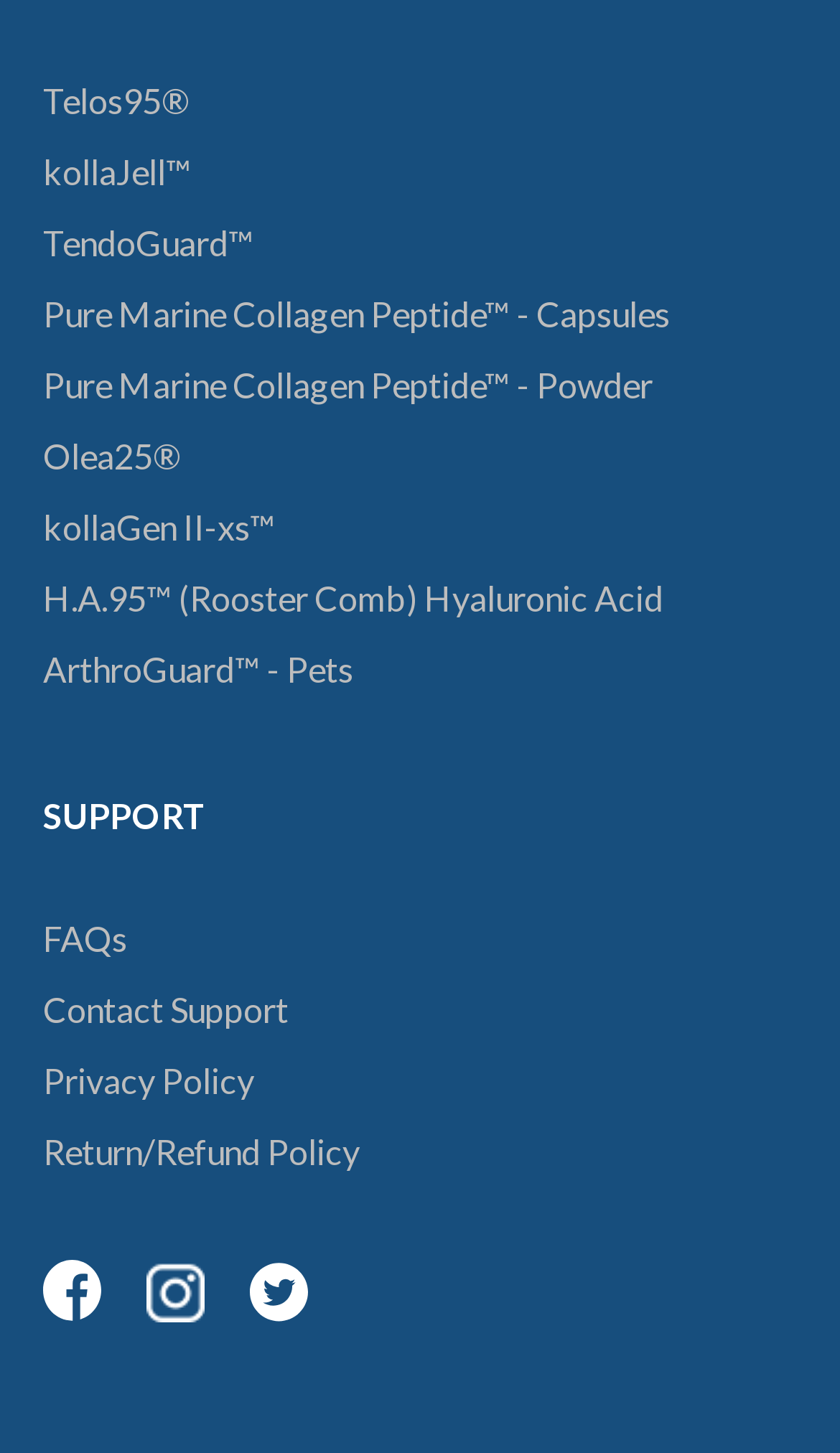Given the element description ArthroGuard™ - Pets, specify the bounding box coordinates of the corresponding UI element in the format (top-left x, top-left y, bottom-right x, bottom-right y). All values must be between 0 and 1.

[0.051, 0.436, 0.949, 0.485]